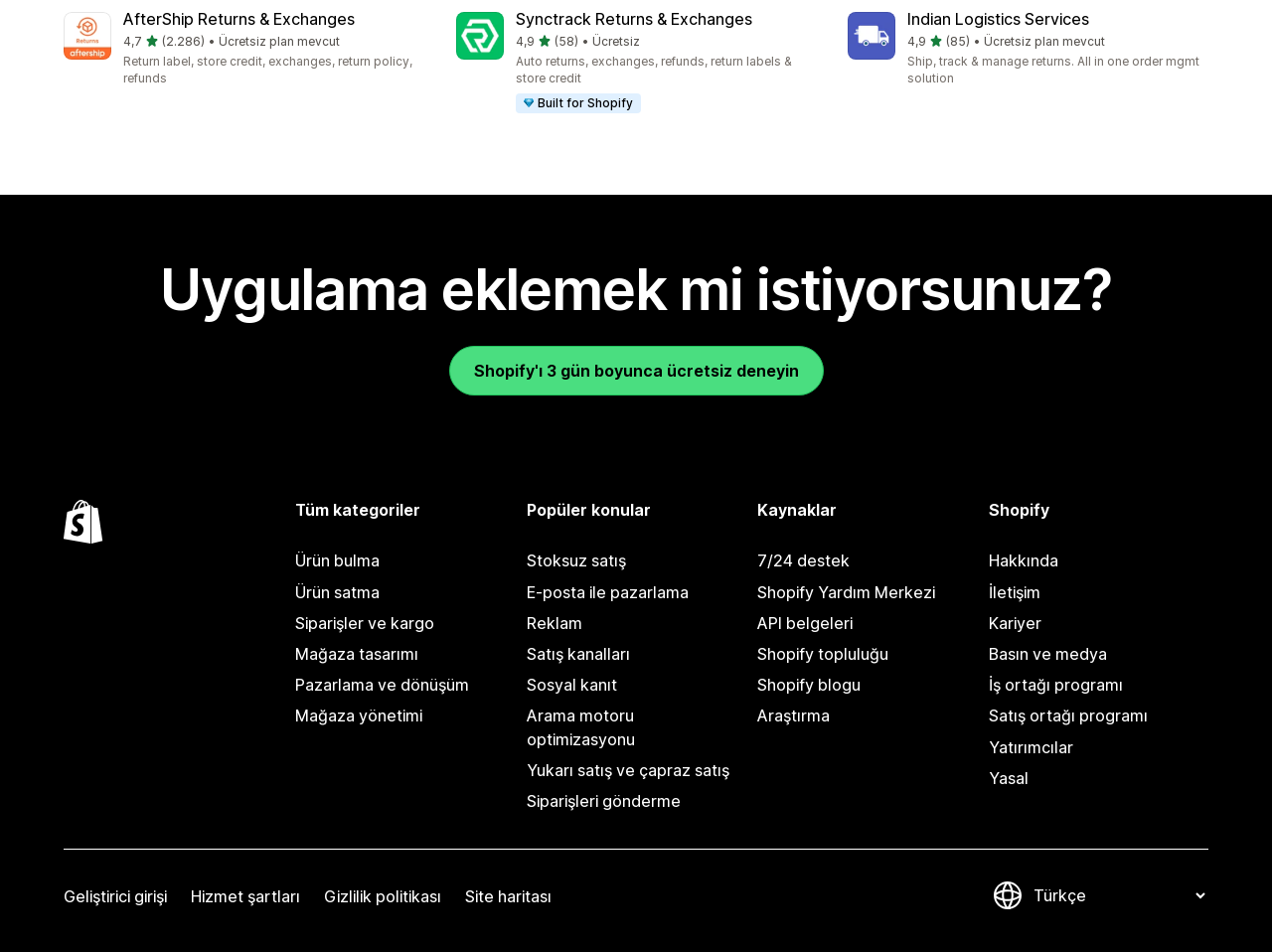Indicate the bounding box coordinates of the element that must be clicked to execute the instruction: "Click the 'AfterShip Returns & Exchanges' button". The coordinates should be given as four float numbers between 0 and 1, i.e., [left, top, right, bottom].

[0.05, 0.013, 0.333, 0.093]